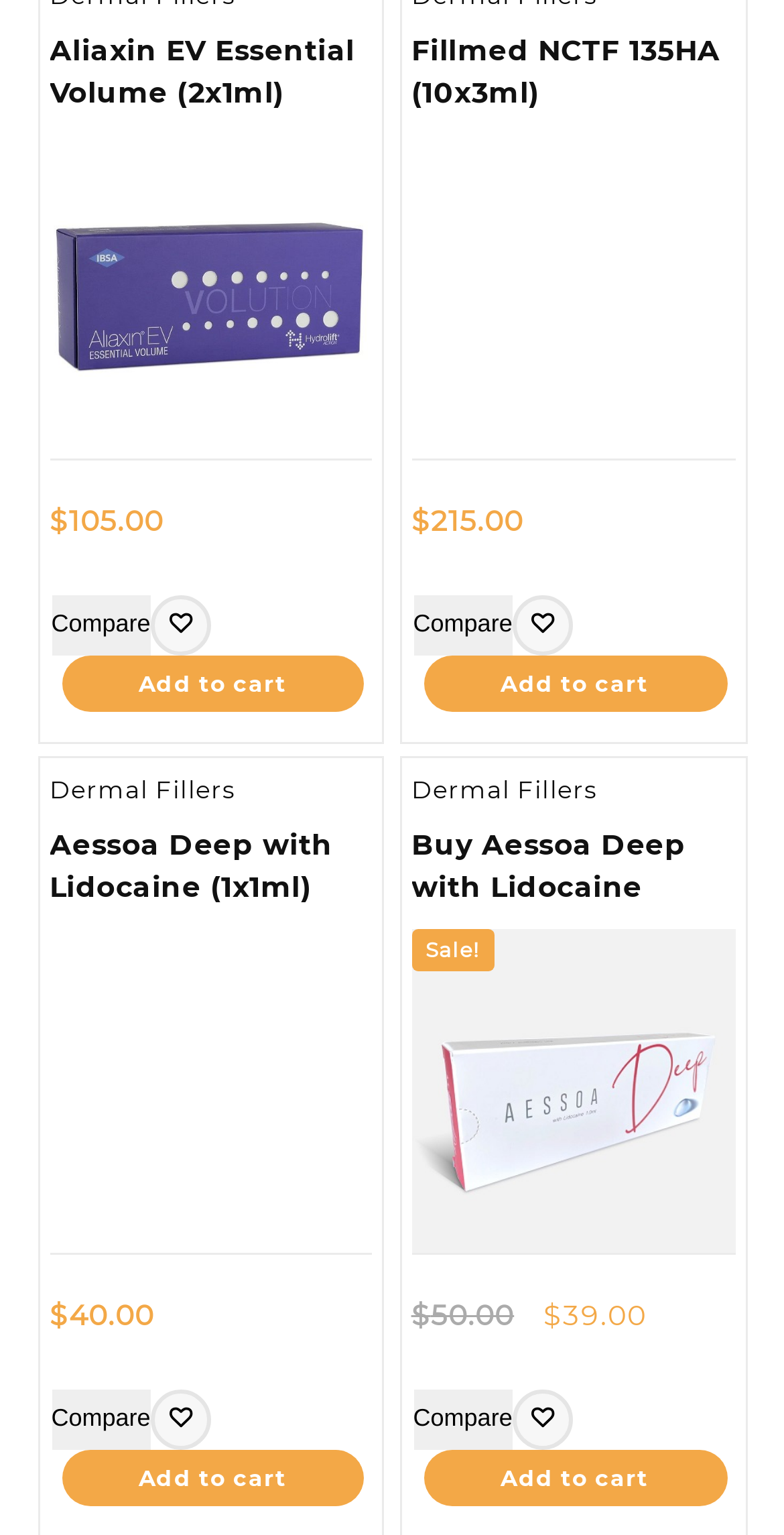Using the format (top-left x, top-left y, bottom-right x, bottom-right y), provide the bounding box coordinates for the described UI element. All values should be floating point numbers between 0 and 1: Aliaxin EV Essential Volume (2x1ml)

[0.063, 0.02, 0.476, 0.075]